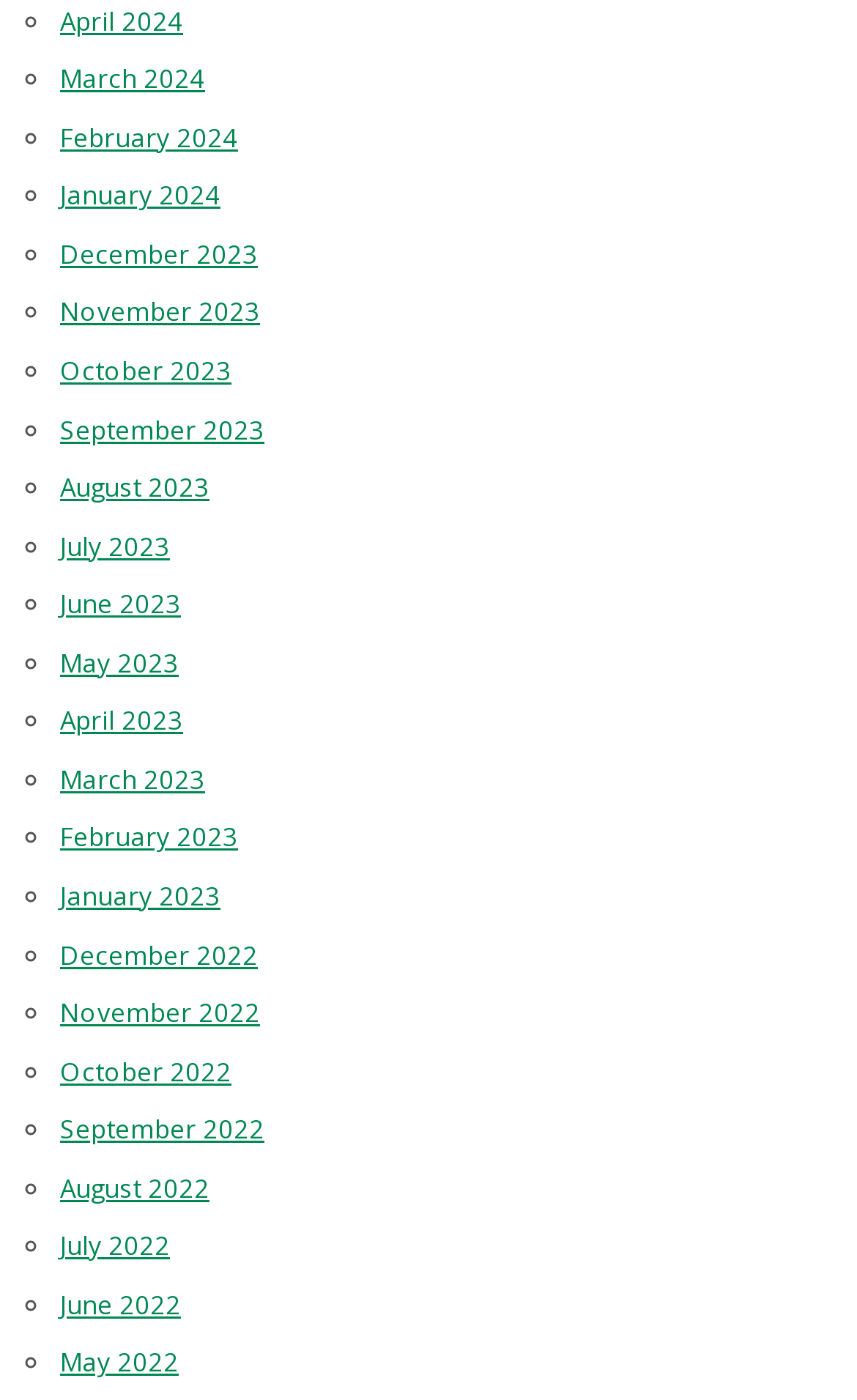Please identify the bounding box coordinates of the area that needs to be clicked to follow this instruction: "View January 2023".

[0.07, 0.628, 0.257, 0.651]